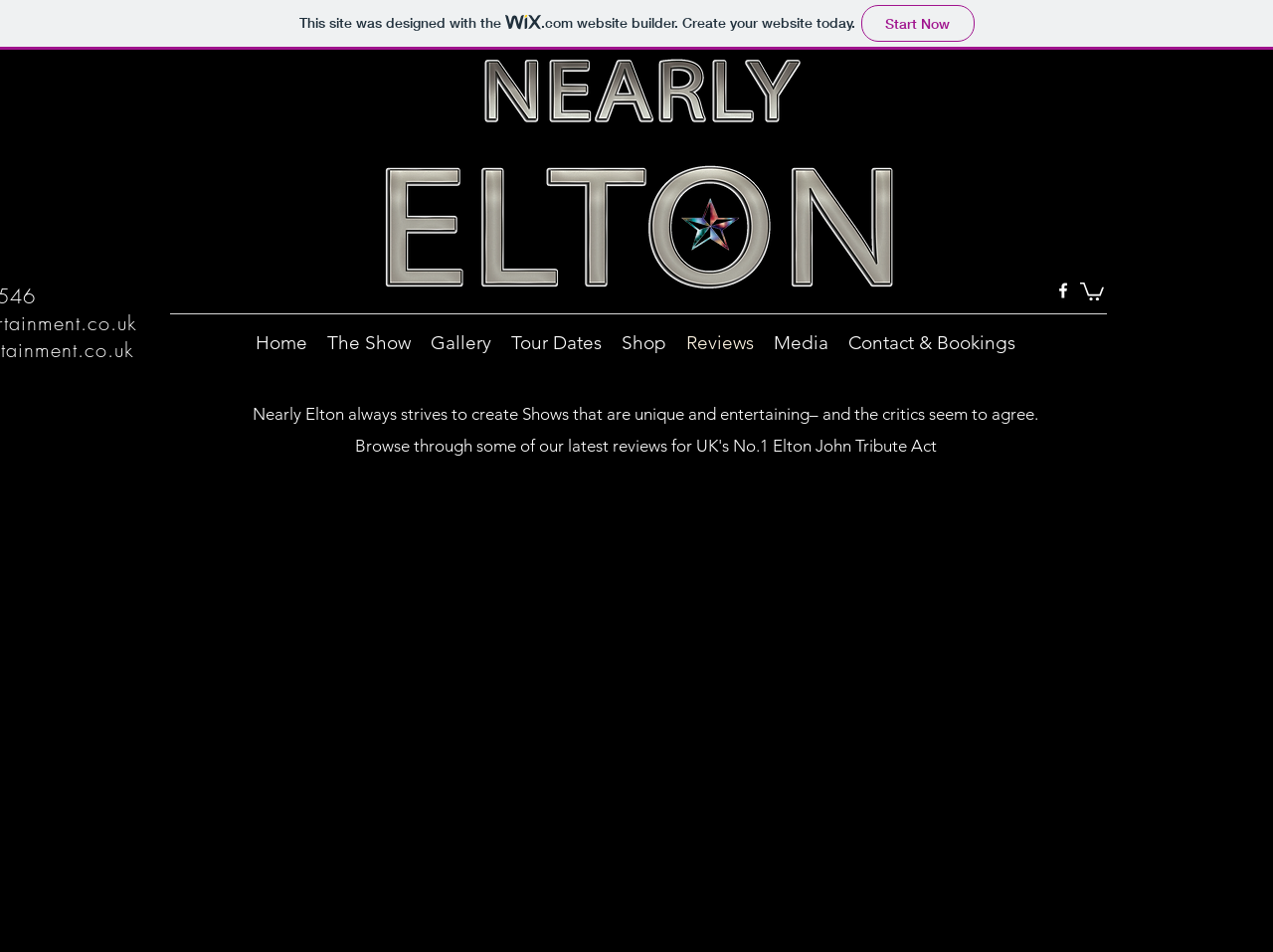Find the bounding box coordinates of the element to click in order to complete the given instruction: "Check the Reviews."

[0.531, 0.338, 0.6, 0.383]